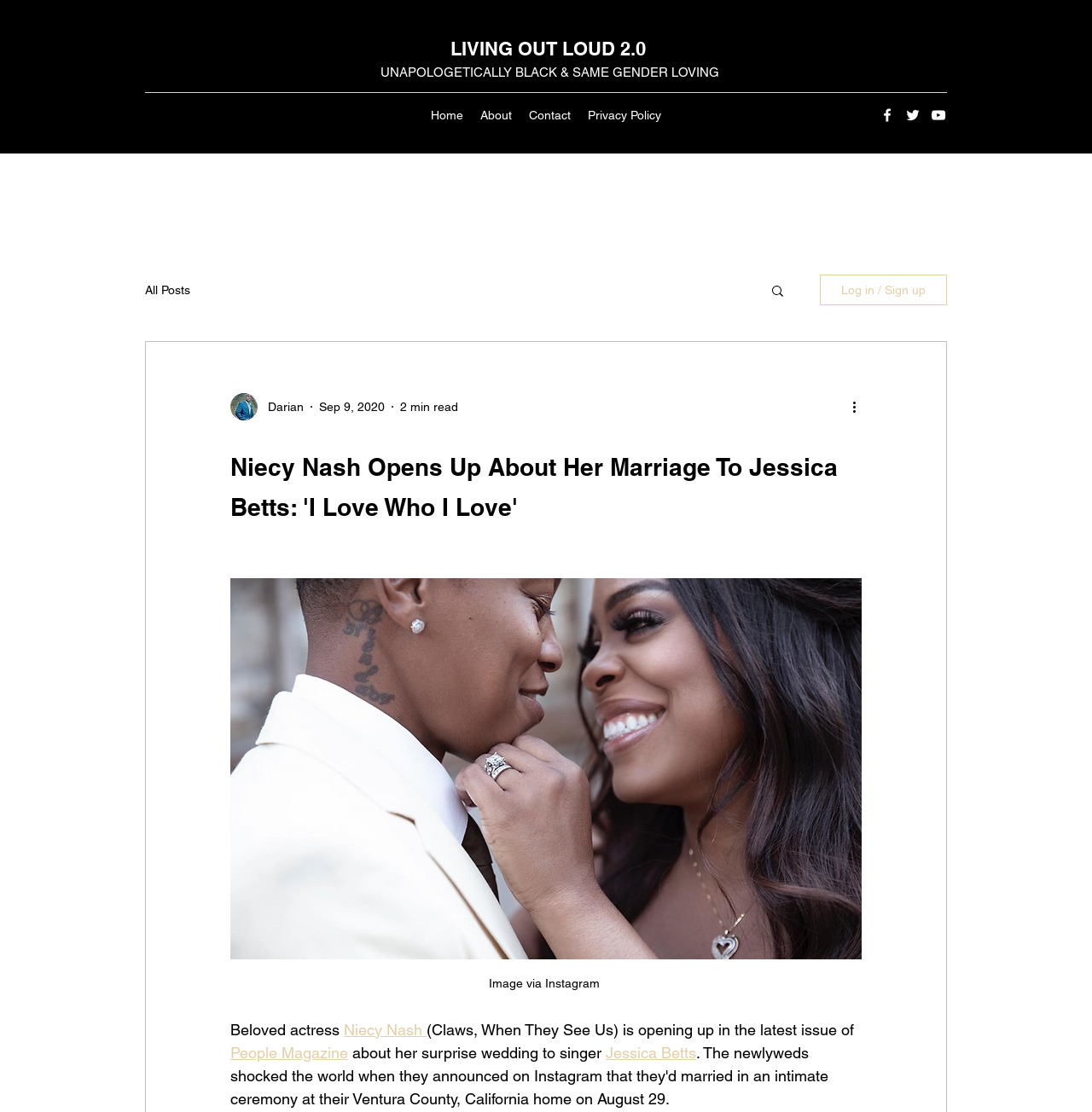Show the bounding box coordinates for the HTML element as described: "LIVING OUT LOUD 2.0".

[0.412, 0.034, 0.591, 0.054]